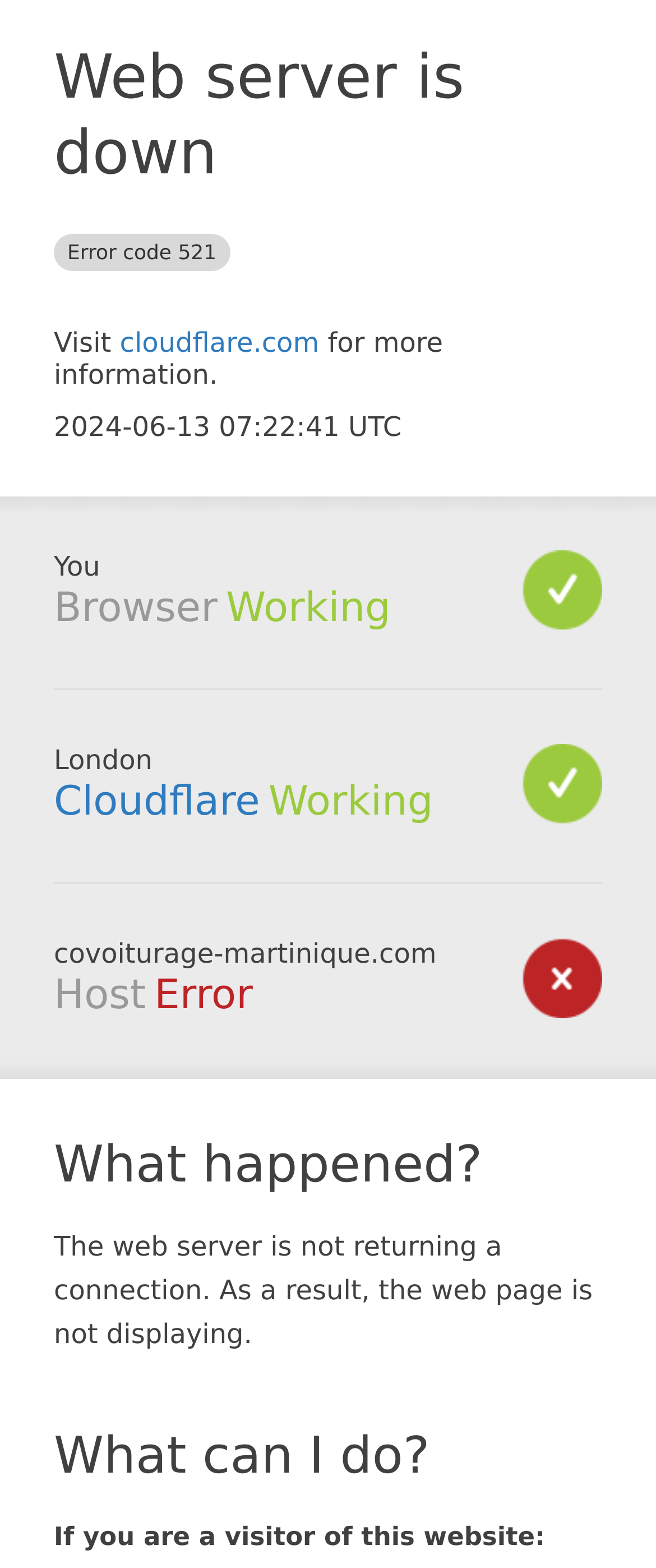Review the image closely and give a comprehensive answer to the question: What is the location of the Cloudflare server?

The location of the Cloudflare server is mentioned as 'London' in the section 'Cloudflare' on the webpage, which indicates the geographical location of the server.